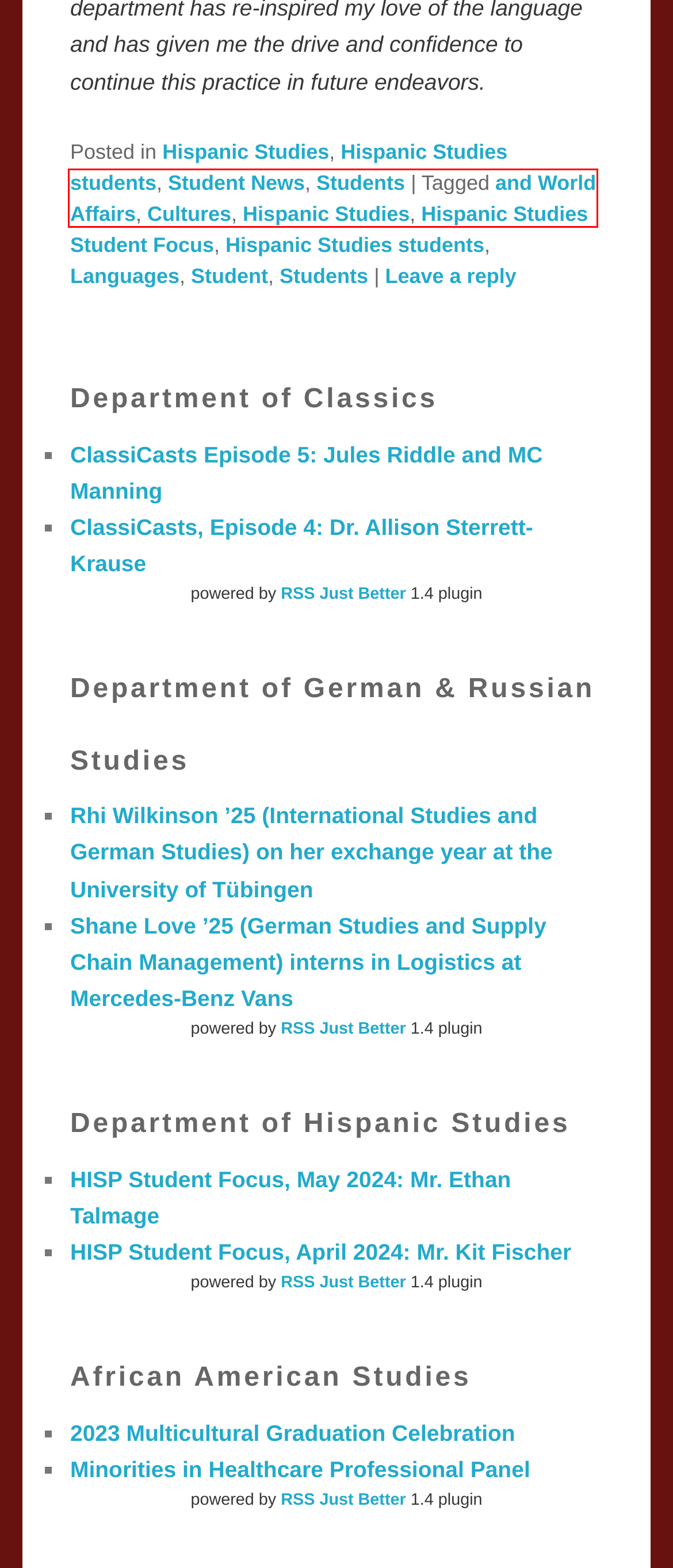You have been given a screenshot of a webpage, where a red bounding box surrounds a UI element. Identify the best matching webpage description for the page that loads after the element in the bounding box is clicked. Options include:
A. Students | LCWA Blog
B. Traveling with family and friends can also lead to deeper connections between individuals
C. HISP Student Focus, April 2024: Mr. Kit Fischer | Hispanic Studies
D. and World Affairs | LCWA Blog
E. HISP Student Focus, May 2024: Mr. Ethan Talmage | Hispanic Studies
F. 2023 Multicultural Graduation Celebration  | African American Studies
G. Minorities in Healthcare Professional Panel | African American Studies
H. Cultures | LCWA Blog

D